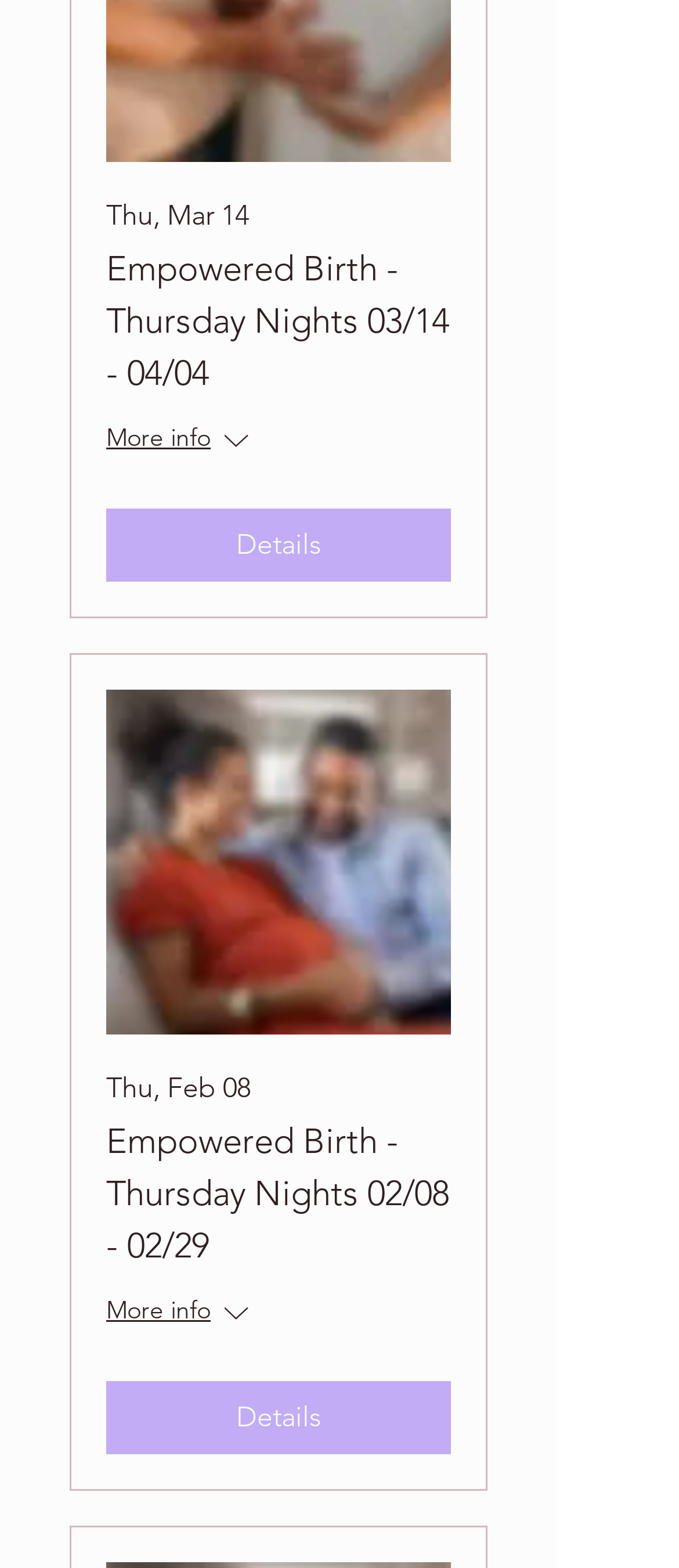Based on the image, give a detailed response to the question: How many events are listed?

I counted the number of event titles and 'More info' buttons, which are two, indicating that there are two events listed on this webpage.